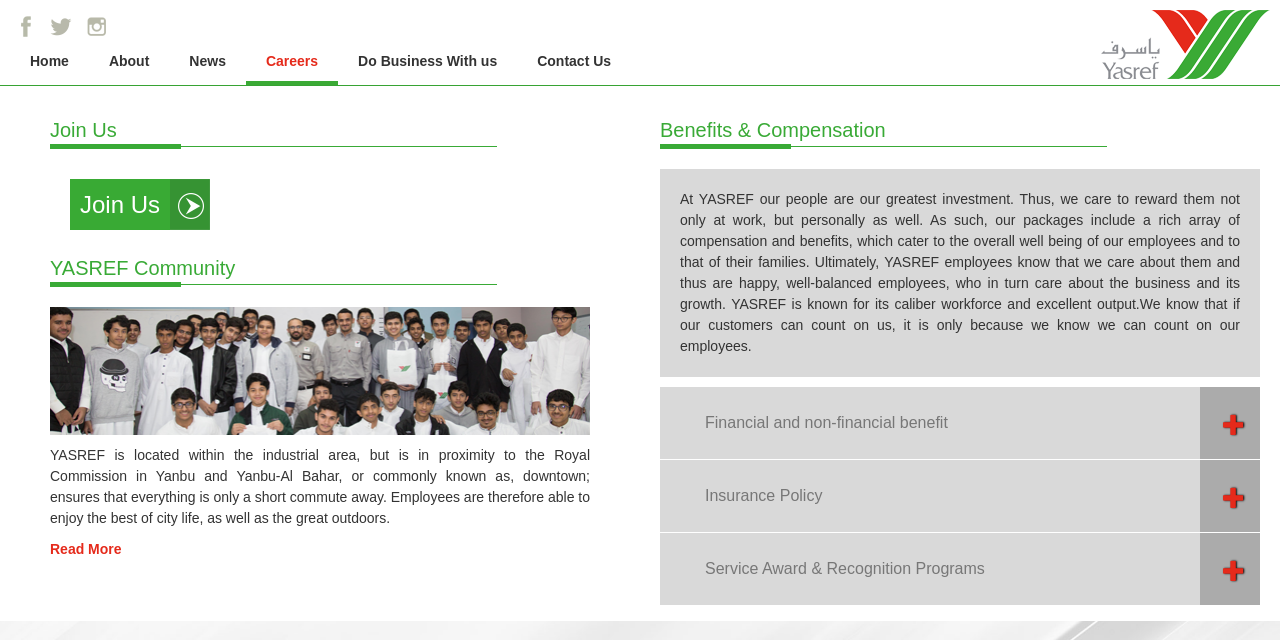Explain the webpage in detail.

The webpage is about Careers at YASREF. At the top, there are several links, including a placeholder image on the right side. Below these links, there is a navigation menu with options such as Home, About, News, Careers, Do Business With us, and Contact Us.

The main content of the page is divided into two sections. On the left side, there is a section titled "Join Us" with a link to learn more. Below this, there is a paragraph describing the location of YASREF and its proximity to the city, highlighting the benefits of working there.

On the right side, there is a section titled "YASREF Community" with a paragraph describing the company's approach to employee compensation and benefits. Below this, there is a section titled "Benefits & Compensation" with a detailed description of the company's benefits packages.

Underneath the "Benefits & Compensation" section, there is a horizontal tab list with three tabs: "+ Financial and non-financial benefit", "+ Insurance Policy", and "+ Service Award & Recognition Programs". Each tab has a heading and a button to expand or collapse the content.